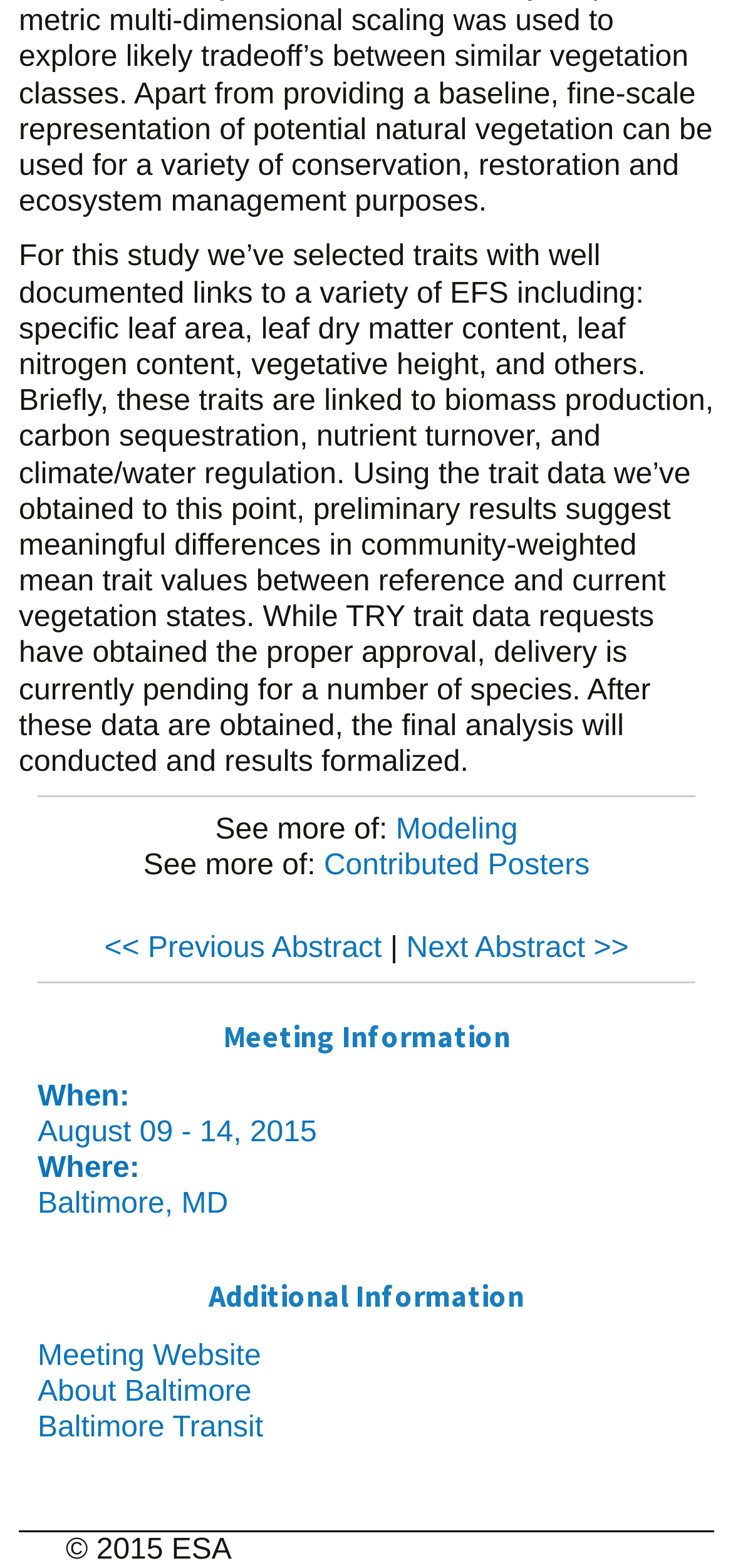What is the purpose of the 'Next Abstract >>' link?
Using the details from the image, give an elaborate explanation to answer the question.

The 'Next Abstract >>' link is likely used to navigate to the next abstract in a series of abstracts, allowing users to view more abstracts related to the current one.